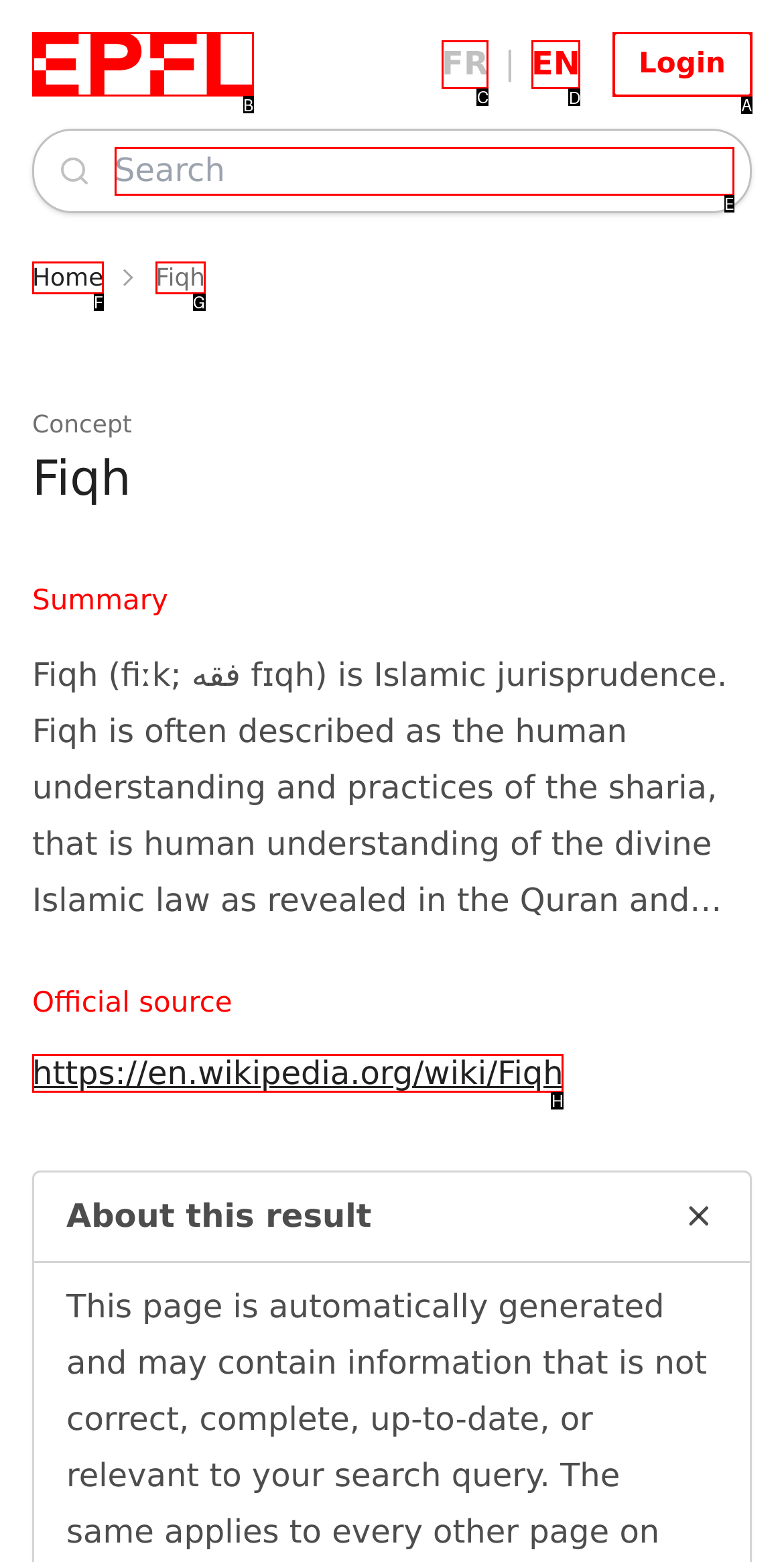Identify the correct UI element to click for the following task: switch to English Choose the option's letter based on the given choices.

D